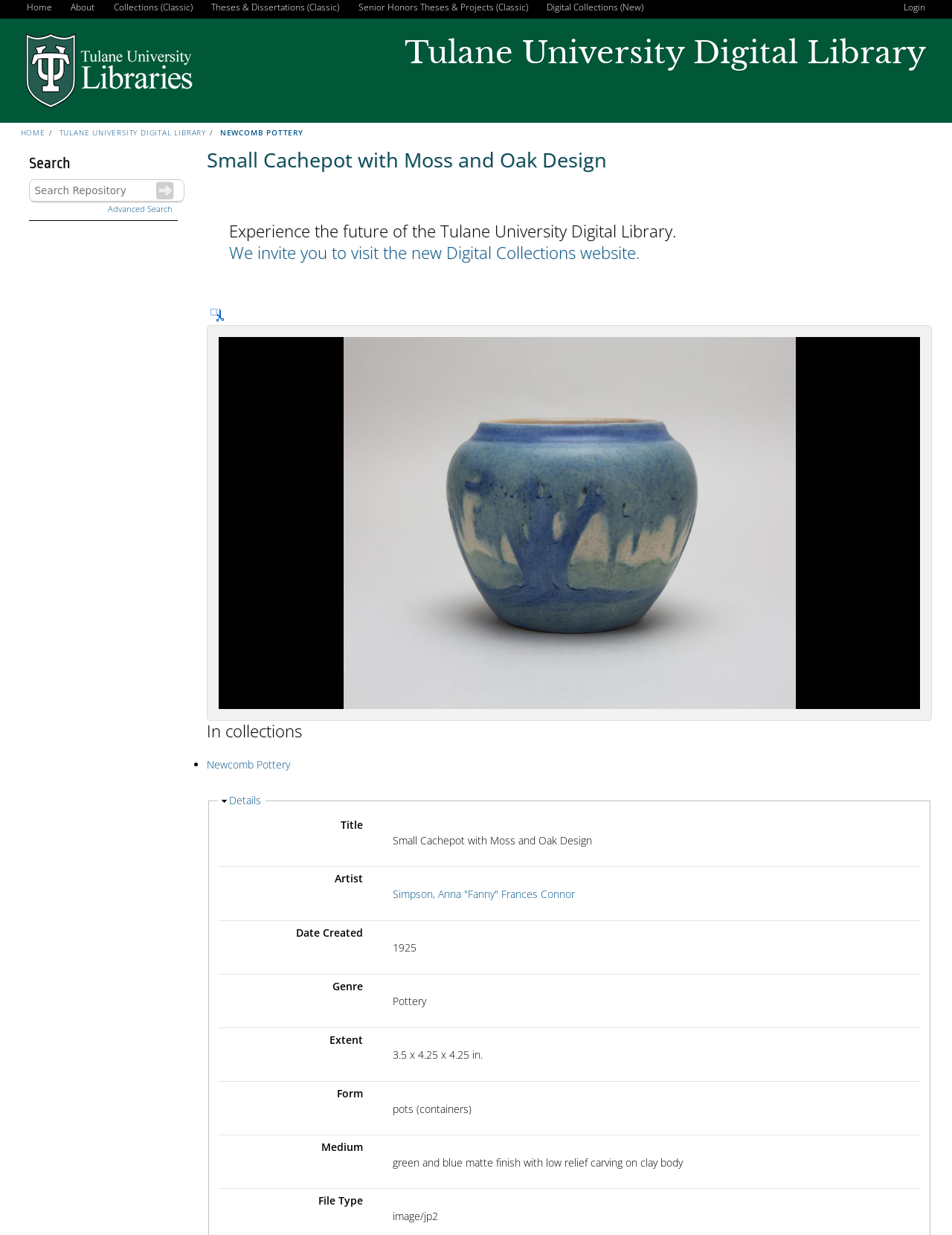Based on the image, give a detailed response to the question: What is the medium of the pottery?

I found the answer by looking at the description list detail 'Medium' which is located in the section 'In collections' and the corresponding value is 'green and blue matte finish with low relief carving on clay body'.